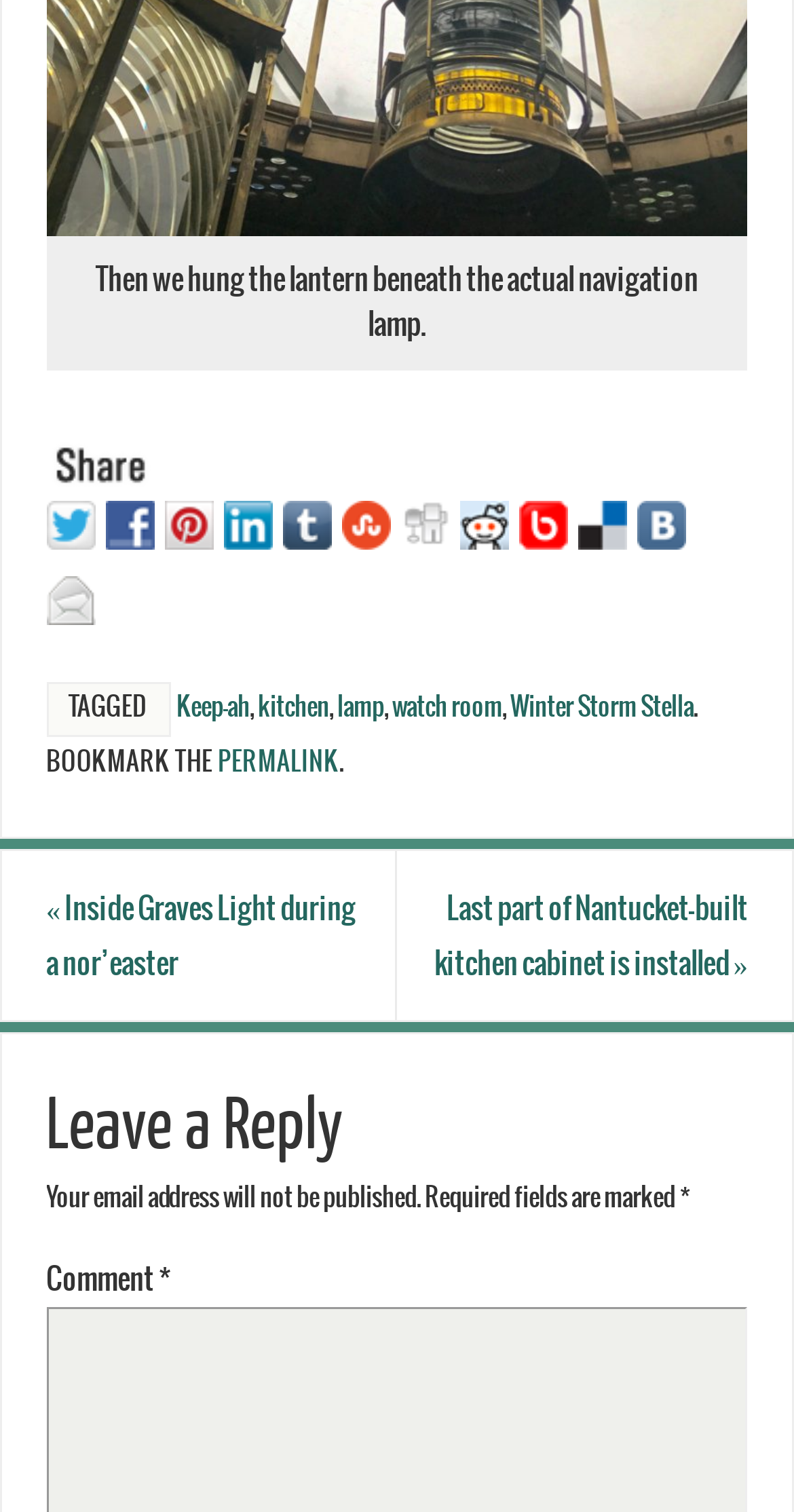Please give a short response to the question using one word or a phrase:
How many social media links are available?

11